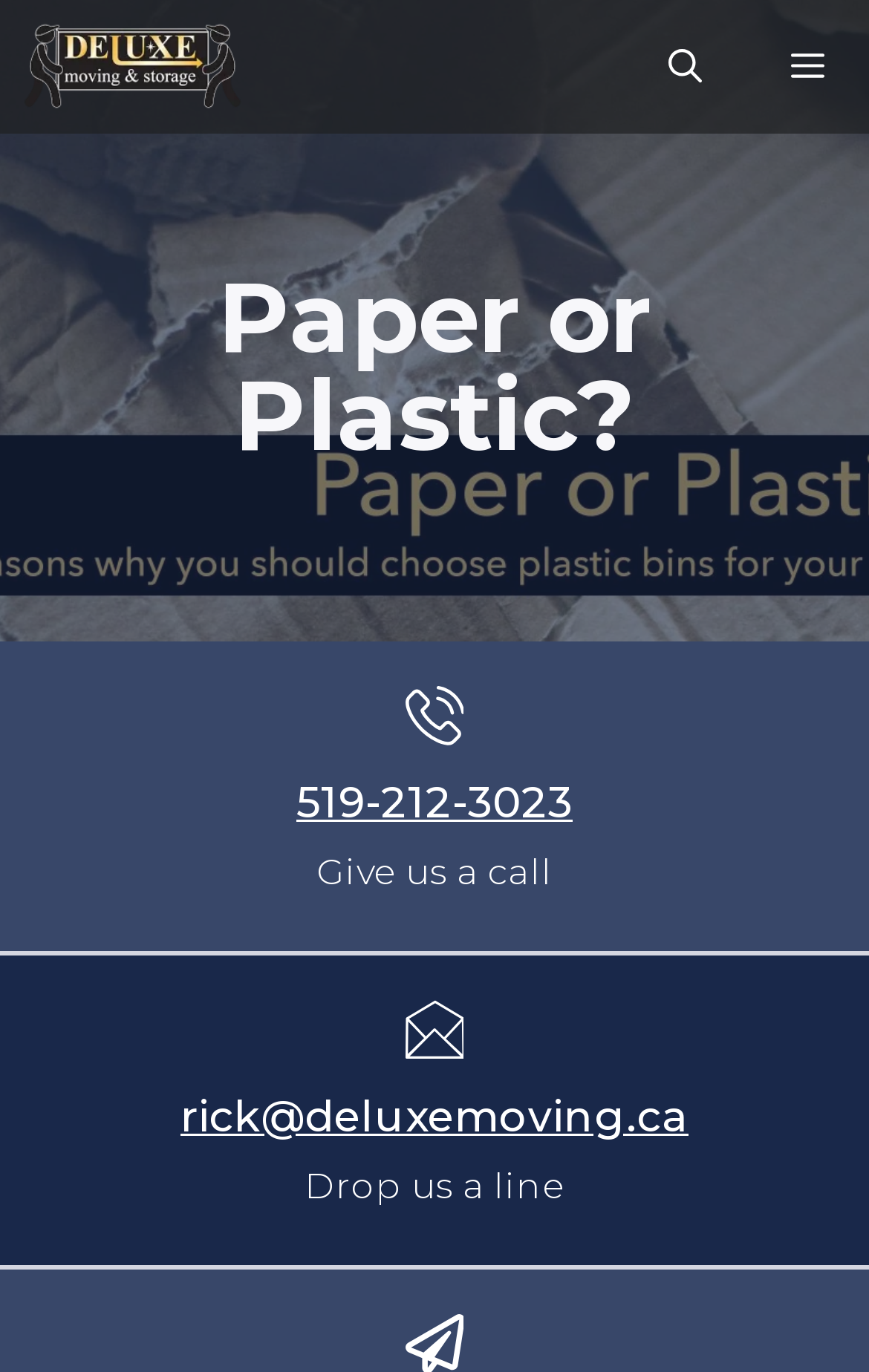How many contact methods are provided?
Please respond to the question thoroughly and include all relevant details.

The webpage provides two contact methods: a phone number '519-212-3023' and an email address 'rick@deluxemoving.ca'. These can be found in the middle section of the webpage.